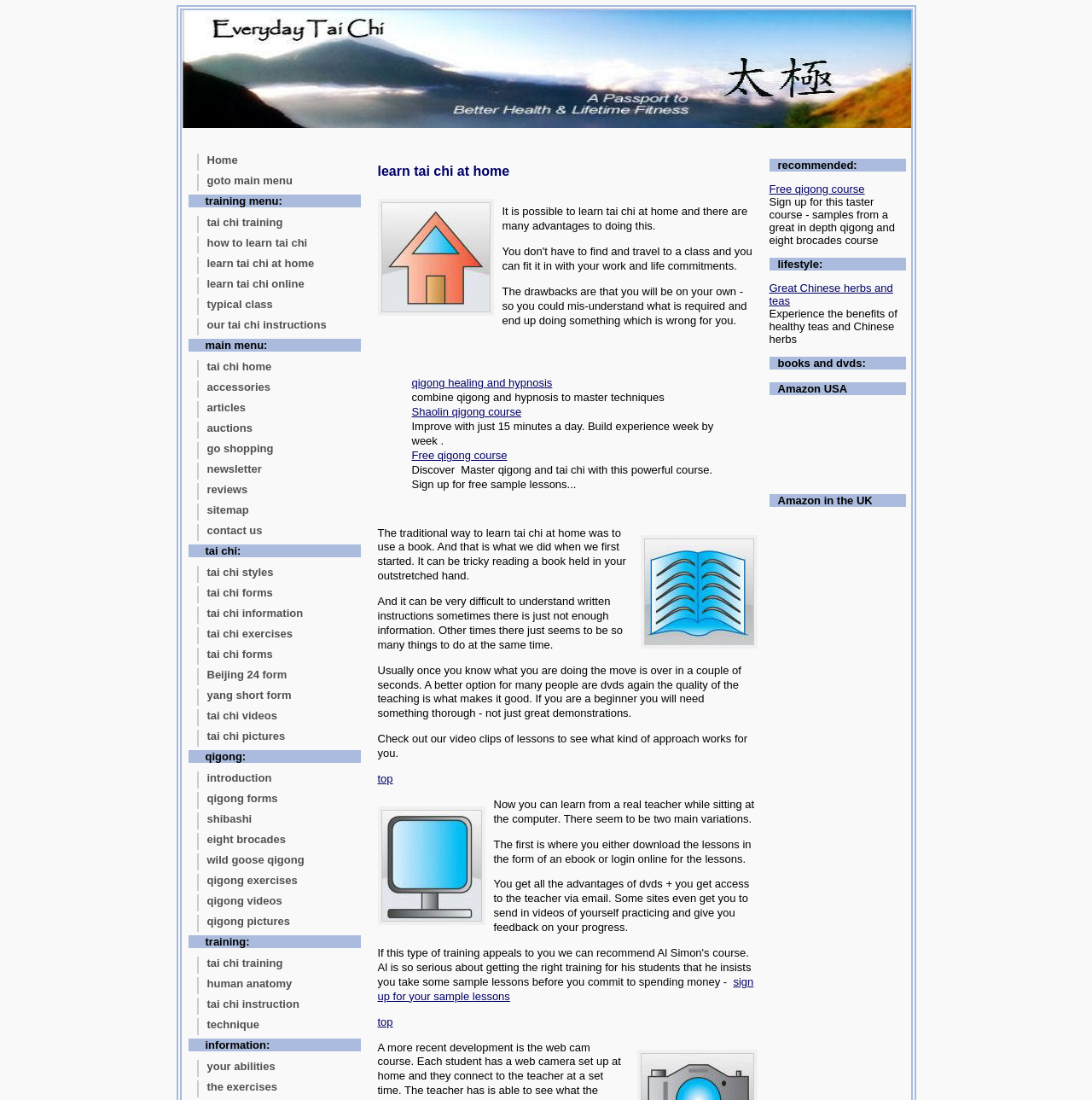Predict the bounding box of the UI element based on the description: "About". The coordinates should be four float numbers between 0 and 1, formatted as [left, top, right, bottom].

None